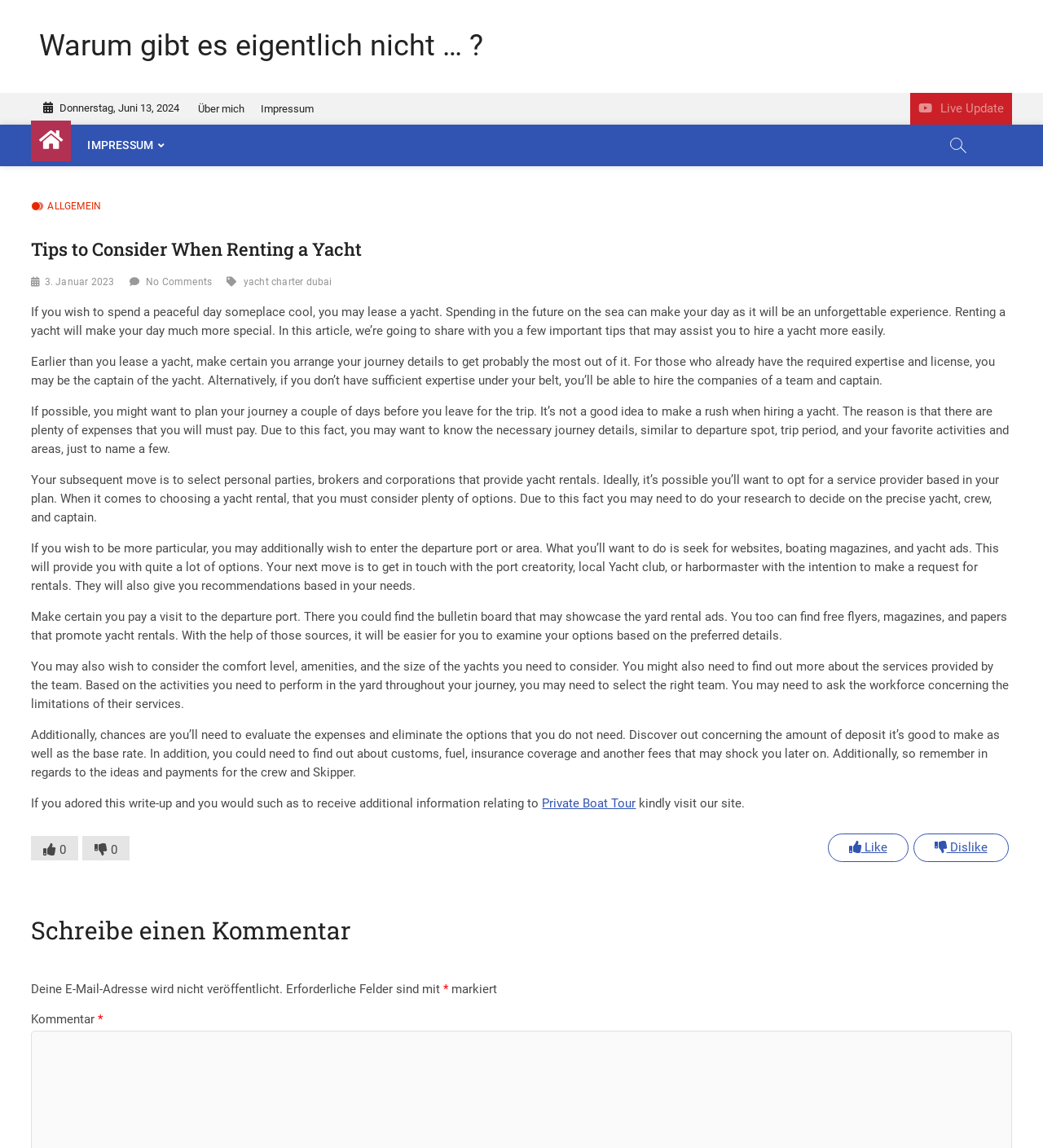What is the purpose of getting in touch with the port authority?
Please provide an in-depth and detailed response to the question.

According to the webpage, getting in touch with the port authority, local Yacht club, or harbormaster can provide you with recommendations based on your needs, making it easier to find the right yacht rental.